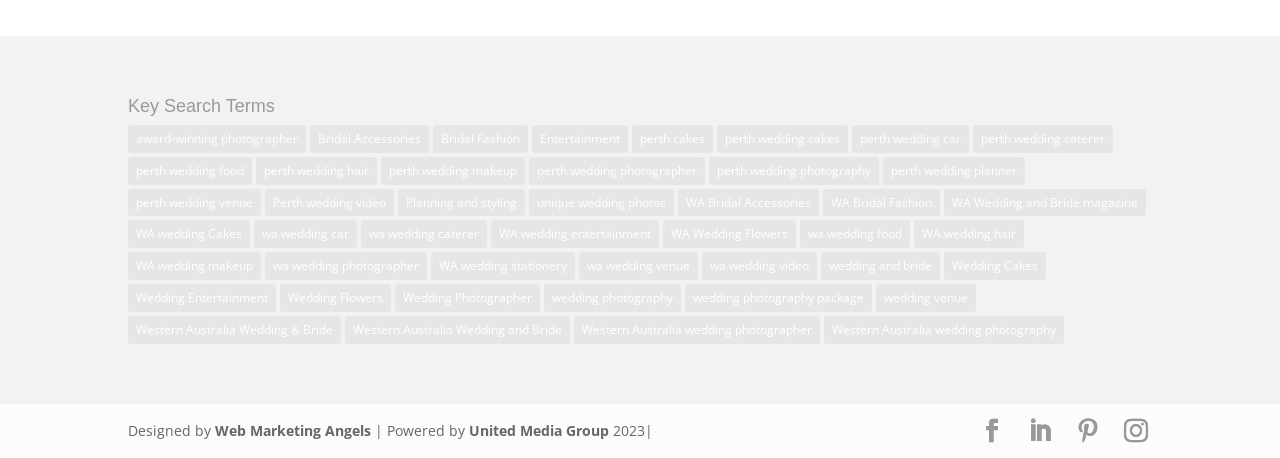Please determine the bounding box coordinates for the UI element described as: "← Older revision".

None